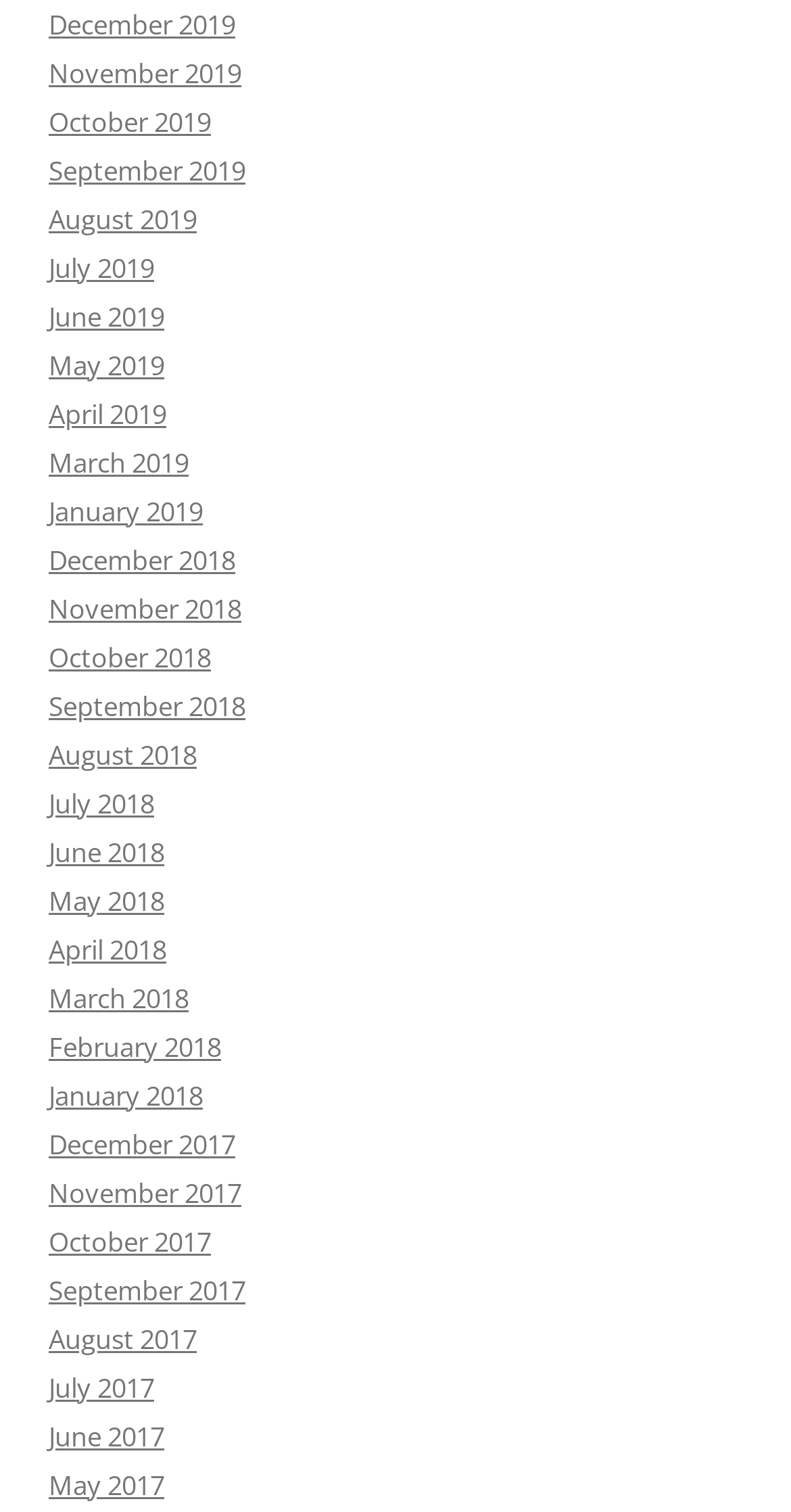Please find the bounding box coordinates of the element that needs to be clicked to perform the following instruction: "View November 2018". The bounding box coordinates should be four float numbers between 0 and 1, represented as [left, top, right, bottom].

[0.062, 0.39, 0.305, 0.414]